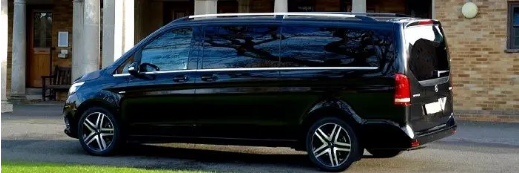How many passengers can the van support?
Using the visual information, respond with a single word or phrase.

Five